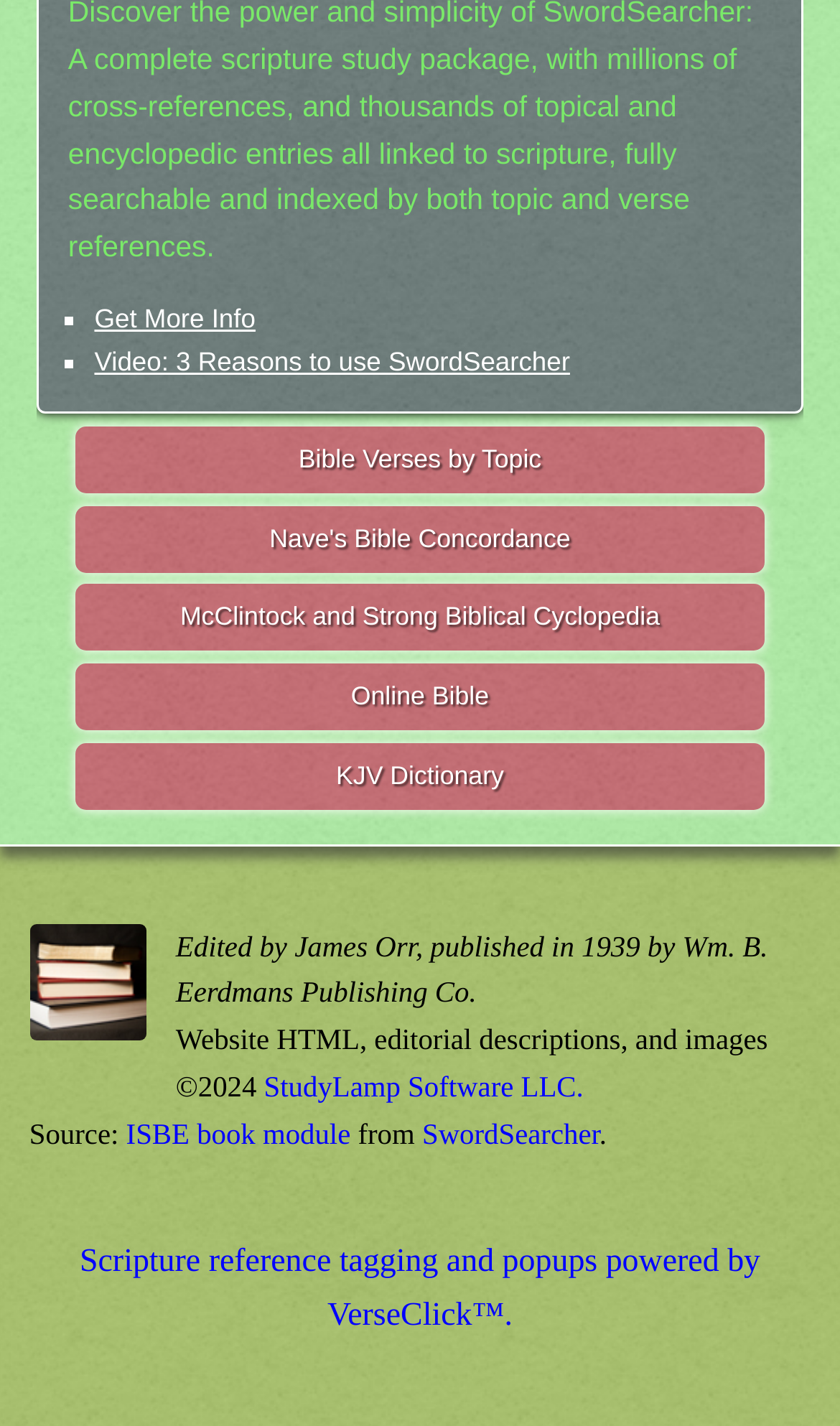Identify the bounding box coordinates for the region of the element that should be clicked to carry out the instruction: "Watch video about SwordSearcher". The bounding box coordinates should be four float numbers between 0 and 1, i.e., [left, top, right, bottom].

[0.112, 0.243, 0.679, 0.264]